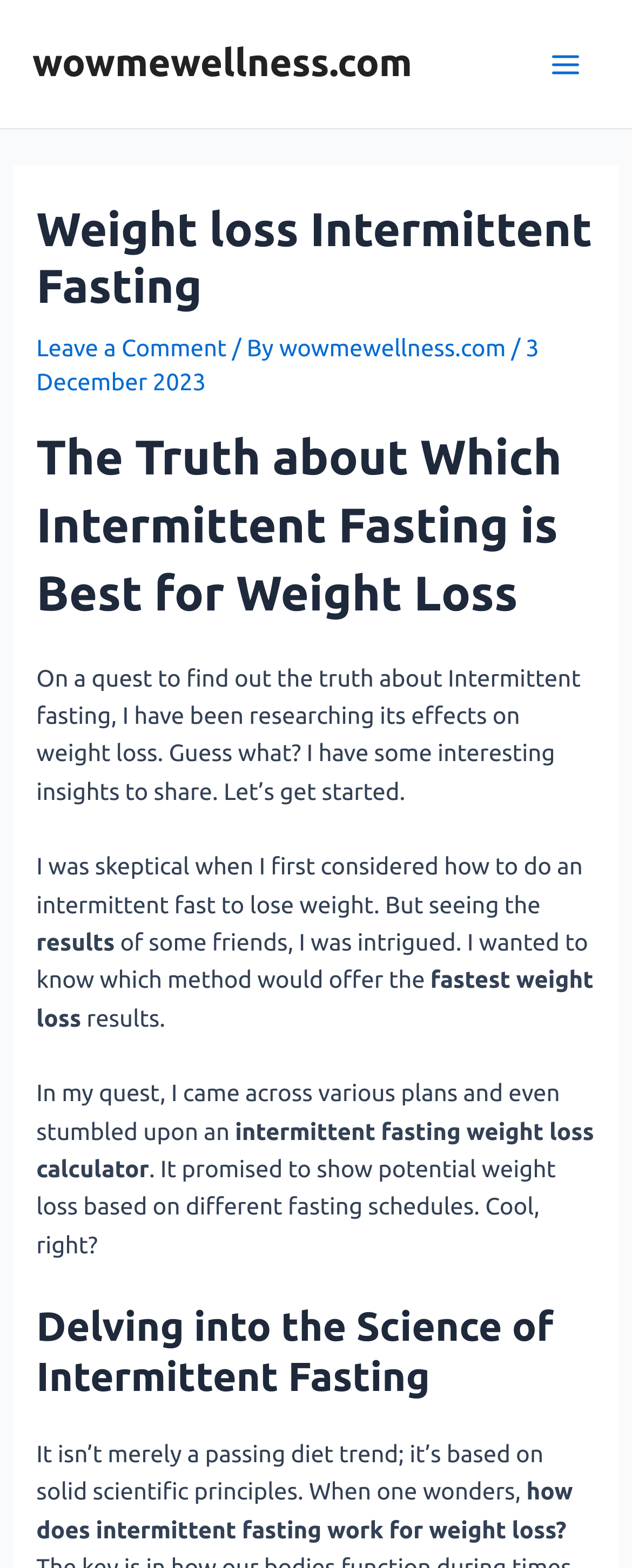Identify the bounding box coordinates for the UI element that matches this description: "Main Menu".

[0.841, 0.019, 0.949, 0.062]